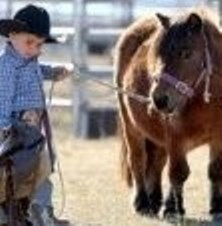Answer succinctly with a single word or phrase:
What is the color of the pony's coat?

Shiny brown